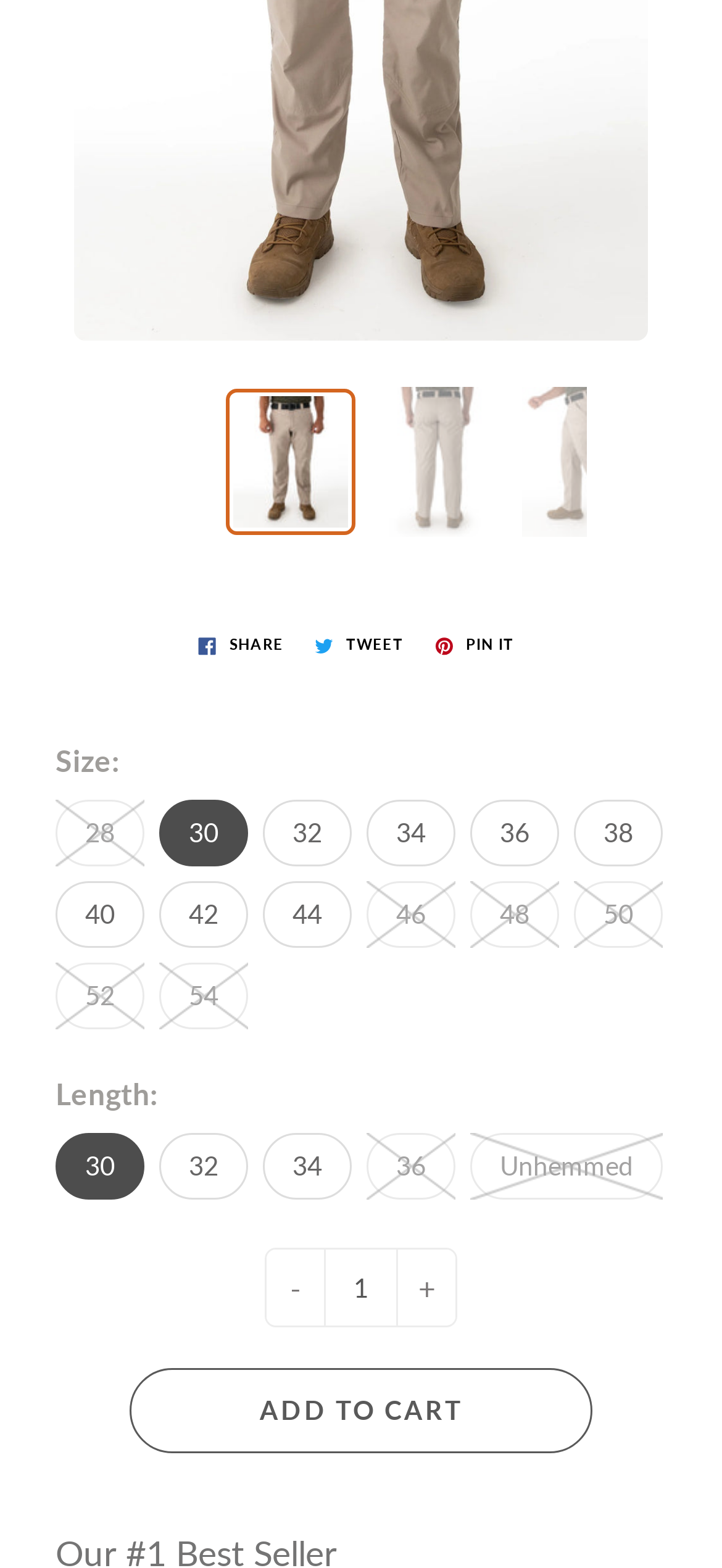Bounding box coordinates should be in the format (top-left x, top-left y, bottom-right x, bottom-right y) and all values should be floating point numbers between 0 and 1. Determine the bounding box coordinate for the UI element described as: §137e “Trial Regulation”

None